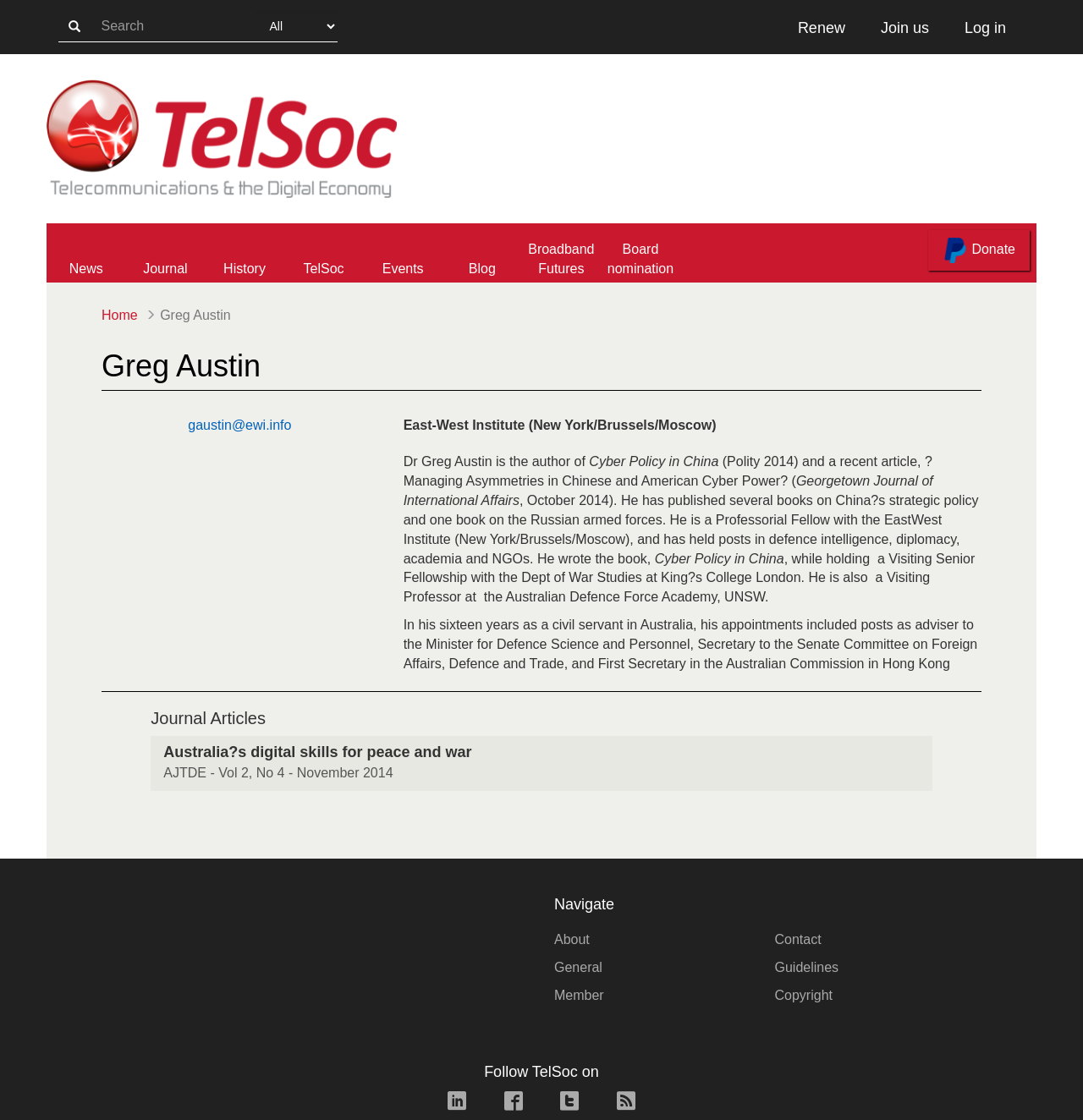Using the element description: "Bibliographies", determine the bounding box coordinates for the specified UI element. The coordinates should be four float numbers between 0 and 1, [left, top, right, bottom].

[0.189, 0.428, 0.314, 0.46]